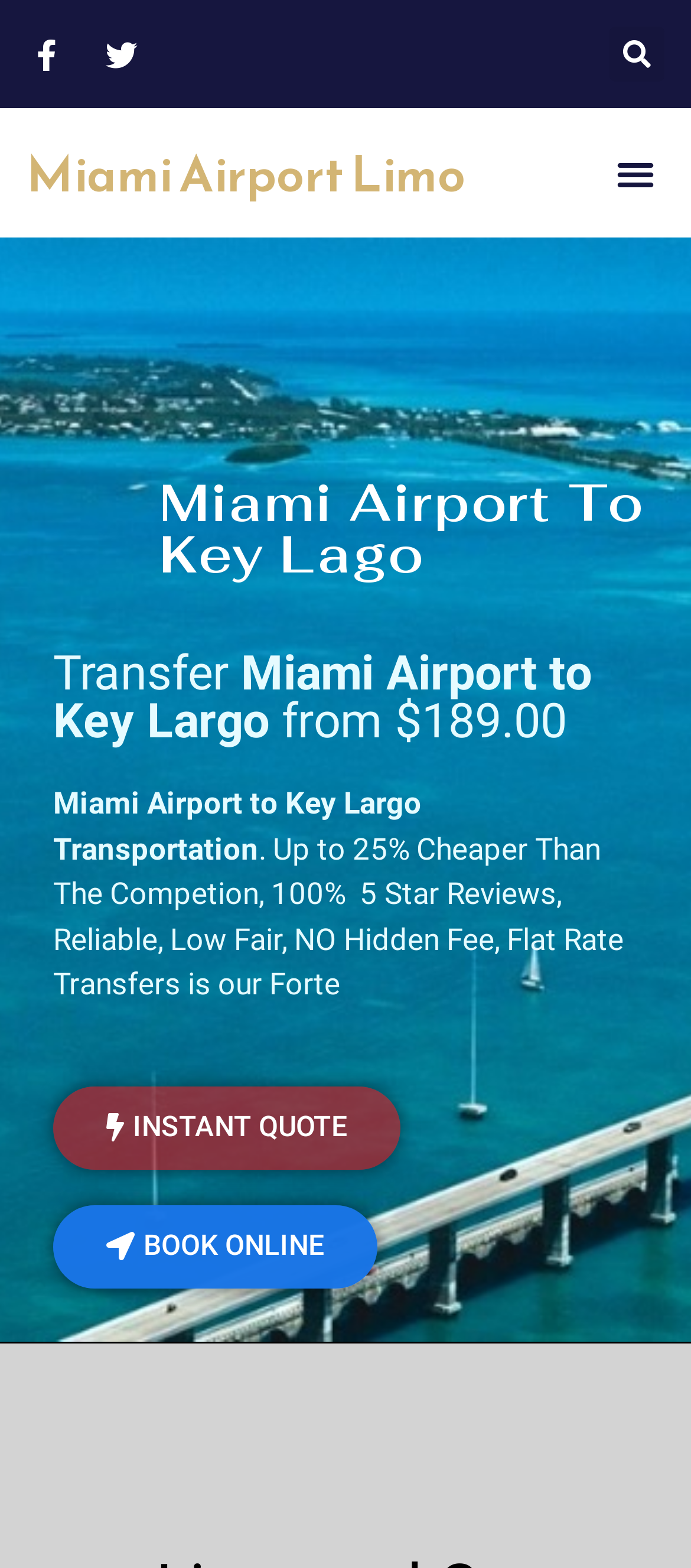How many links are there in the top section of the webpage?
Provide a detailed and extensive answer to the question.

I counted the links in the top section of the webpage by looking at the bounding box coordinates and found three links with y1 coordinates less than 0.1.